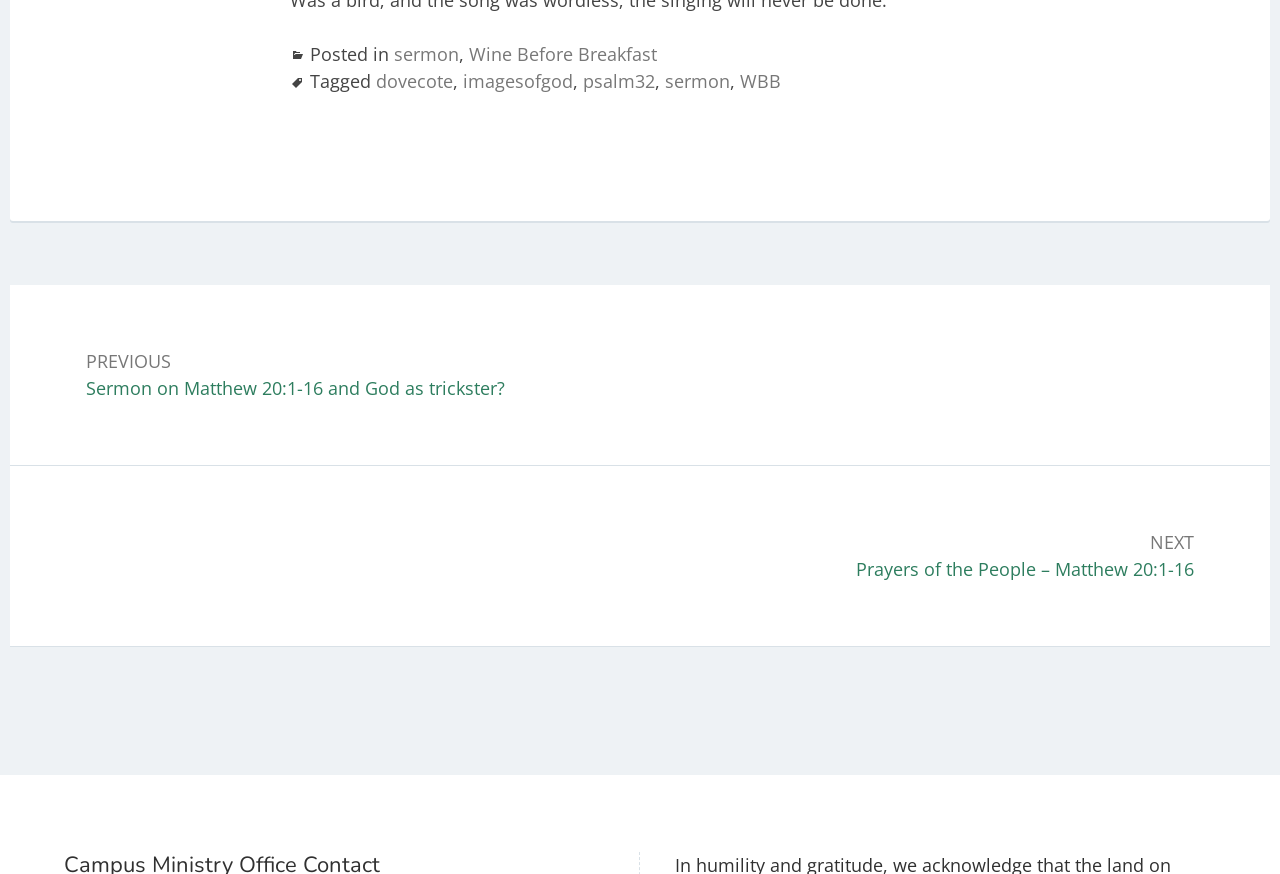Please identify the coordinates of the bounding box that should be clicked to fulfill this instruction: "View the 'StellarHD Optical Correction and white balance control' topic".

None